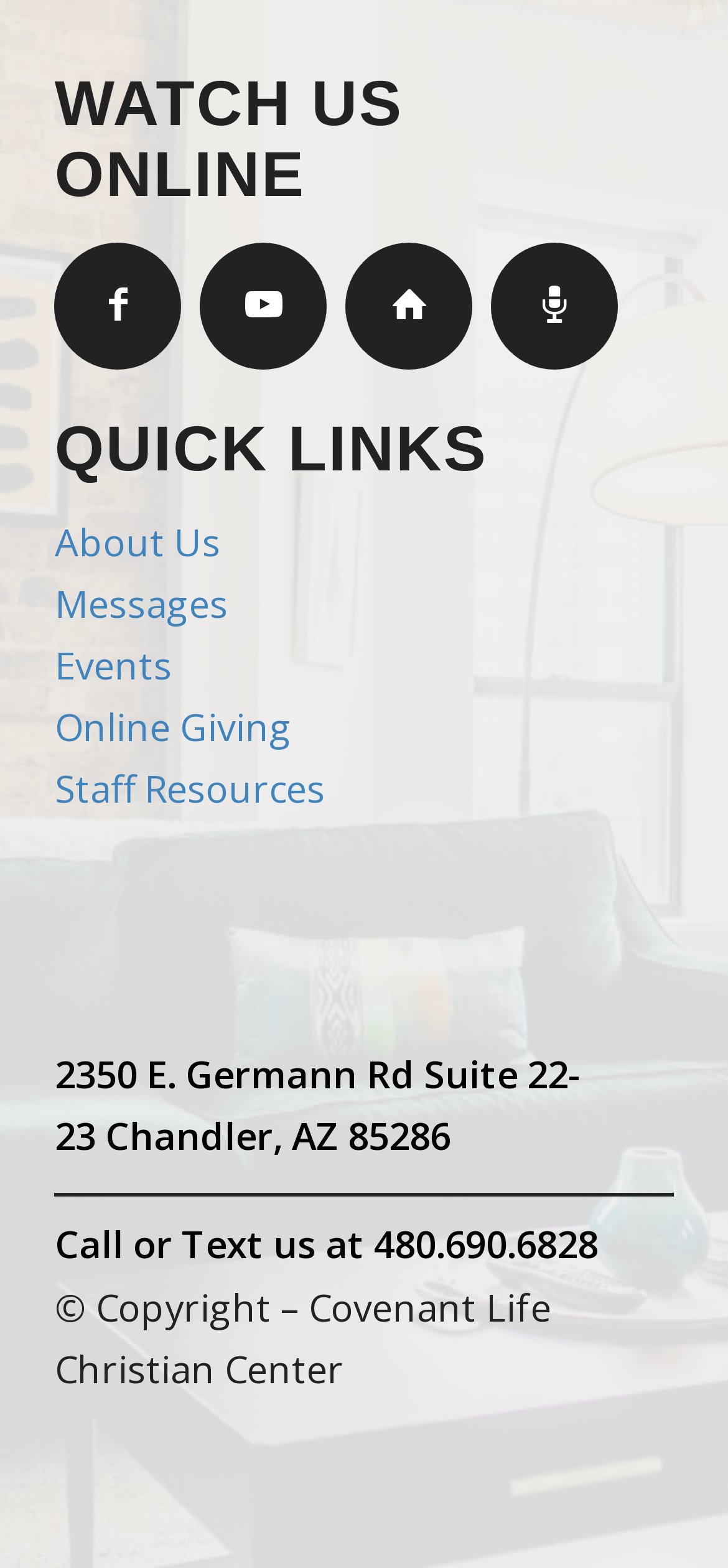From the given element description: "Messages", find the bounding box for the UI element. Provide the coordinates as four float numbers between 0 and 1, in the order [left, top, right, bottom].

[0.075, 0.37, 0.313, 0.402]